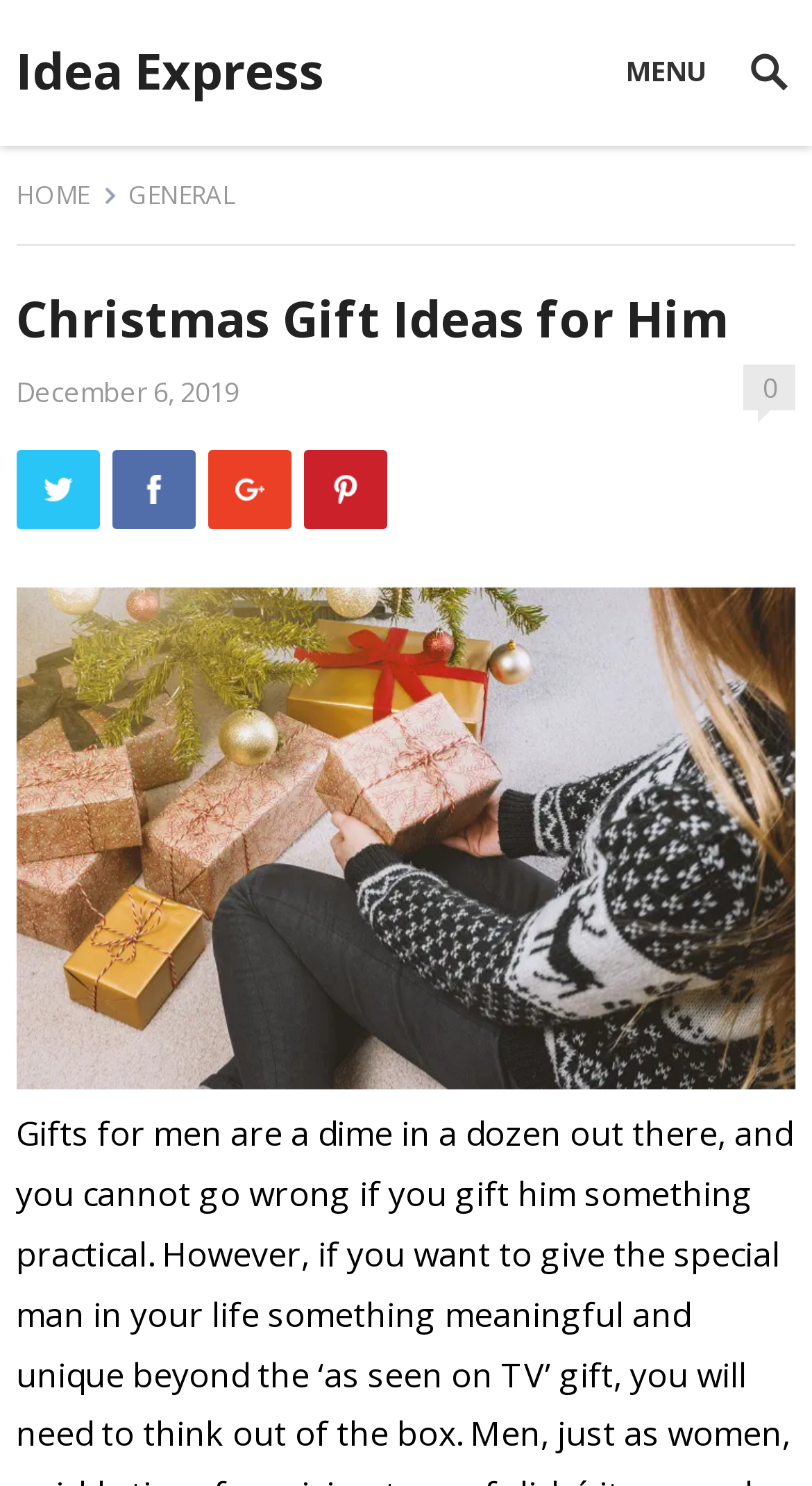What is the date mentioned on the webpage?
Please ensure your answer is as detailed and informative as possible.

The date mentioned on the webpage is December 6, 2019, which is located below the main heading and above the social media links.